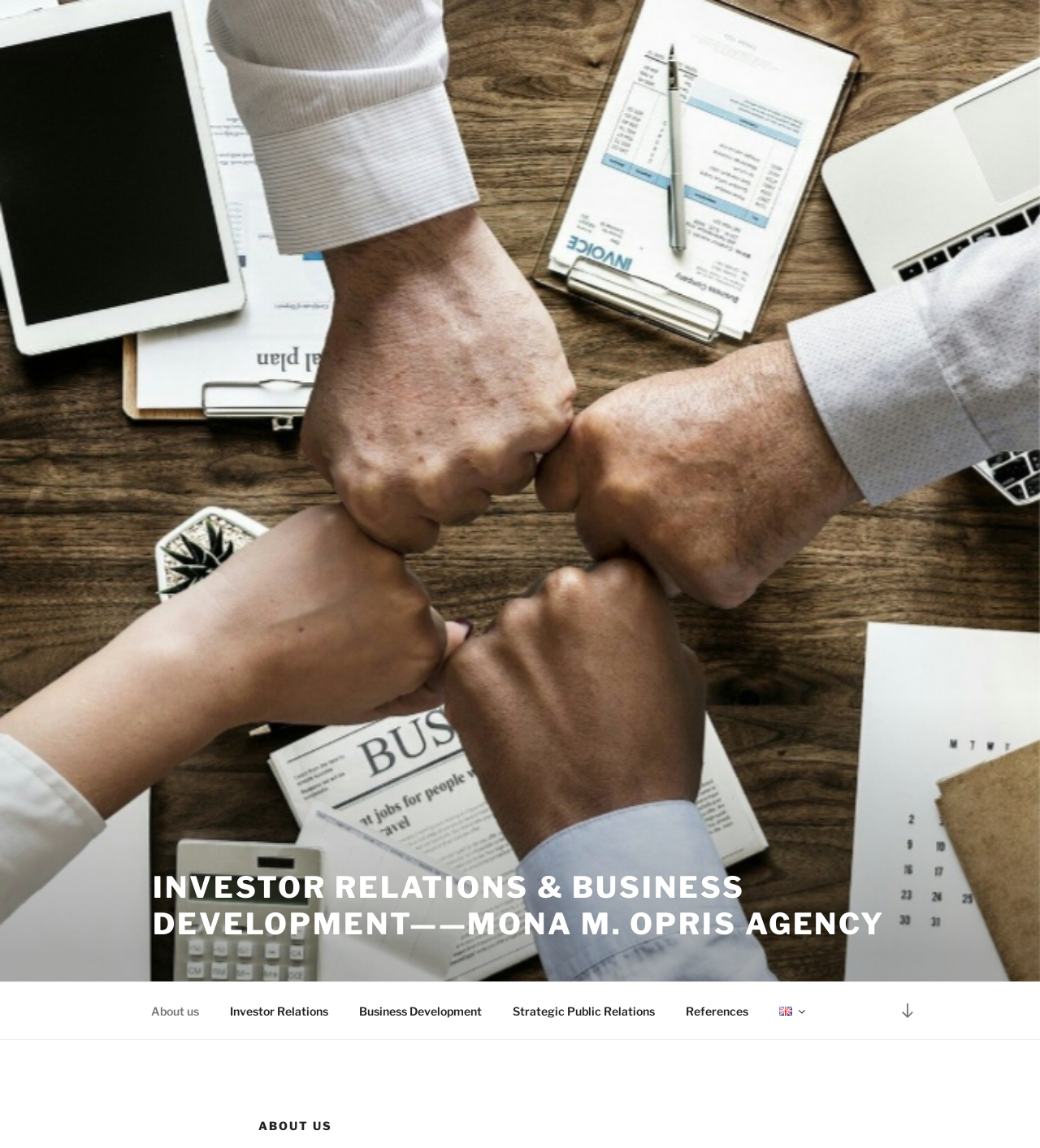How many links are in the top menu? Look at the image and give a one-word or short phrase answer.

6